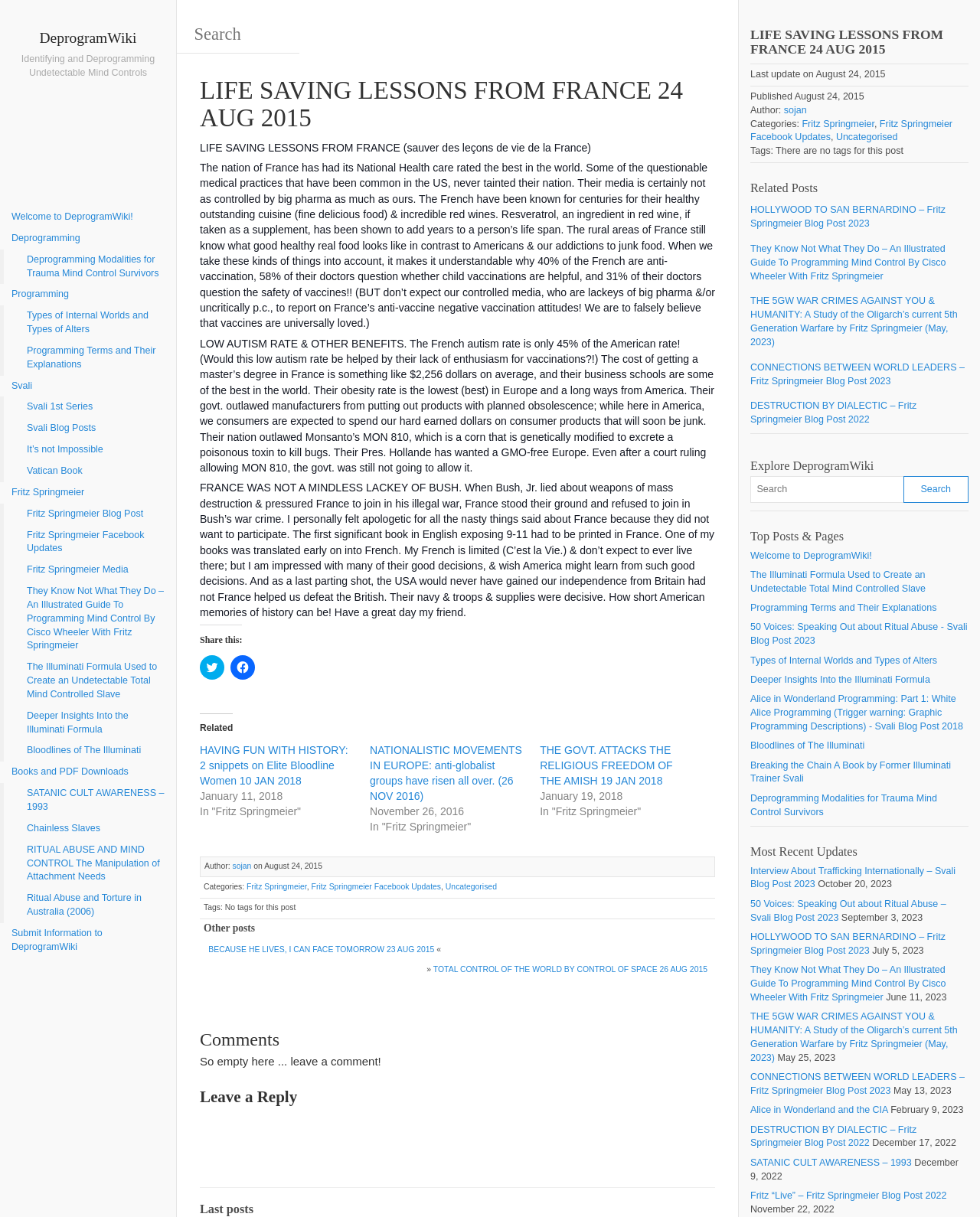Please provide a brief answer to the question using only one word or phrase: 
Is there a comment form on the webpage?

Yes